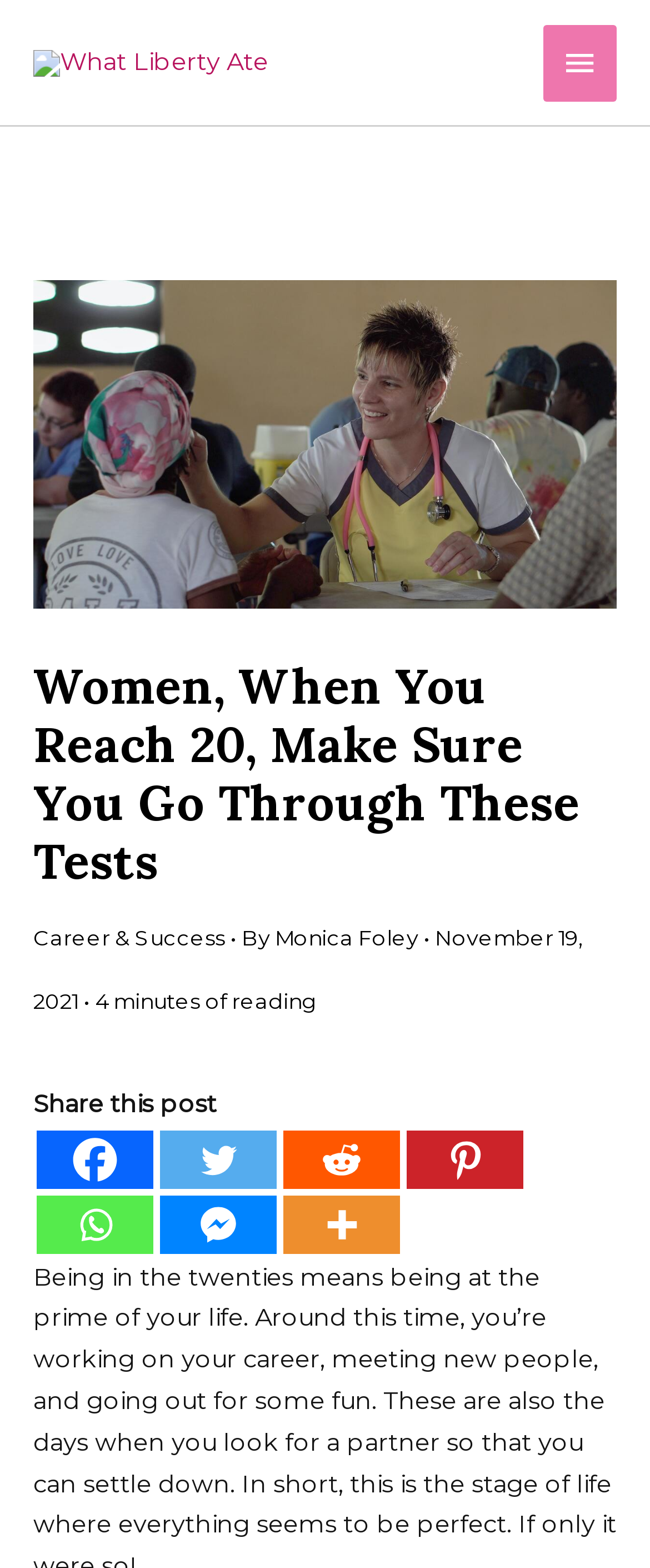Locate the bounding box coordinates of the element's region that should be clicked to carry out the following instruction: "View more sharing options". The coordinates need to be four float numbers between 0 and 1, i.e., [left, top, right, bottom].

[0.436, 0.762, 0.615, 0.799]